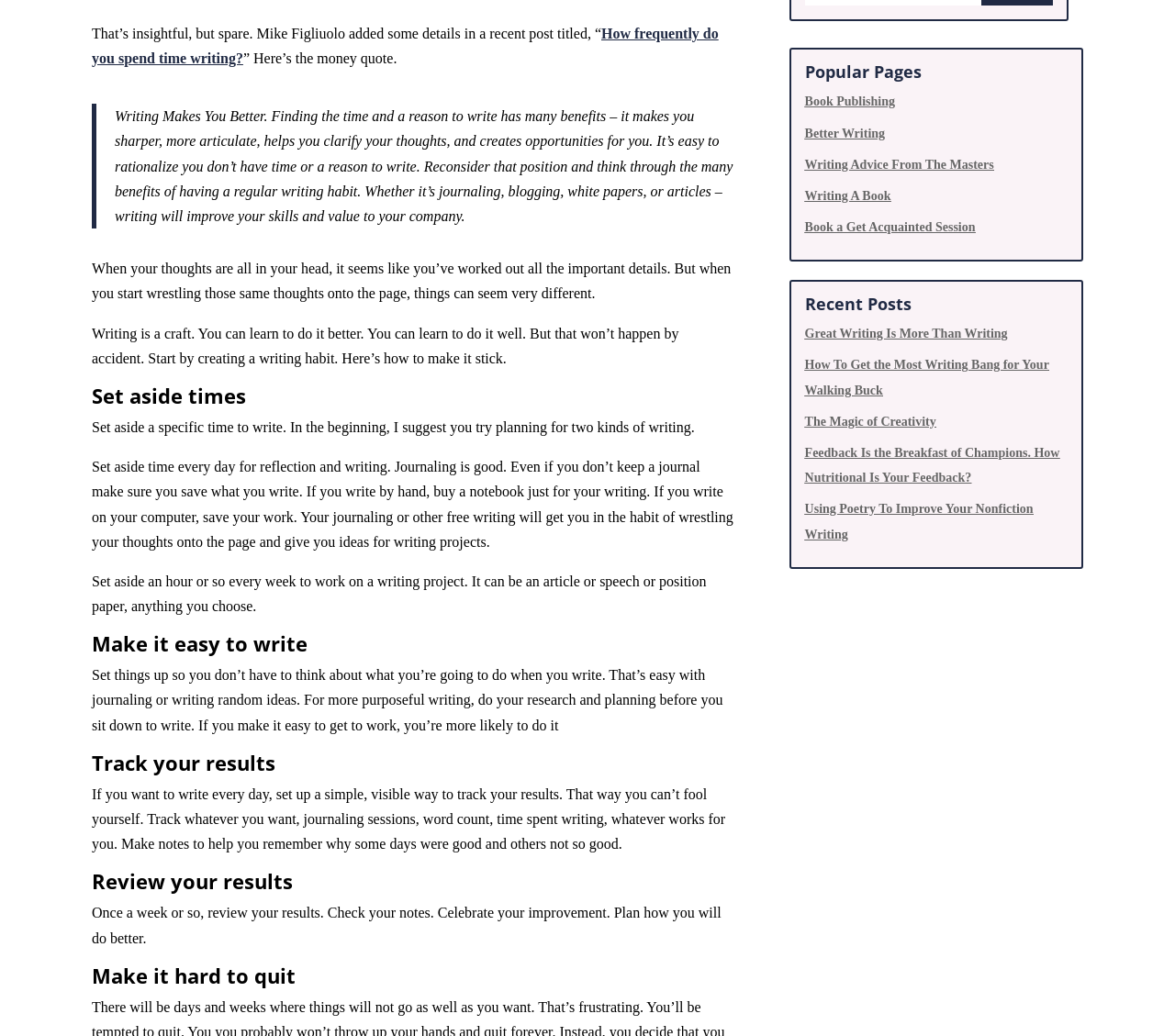Identify and provide the bounding box for the element described by: "Writing A Book".

[0.685, 0.182, 0.758, 0.196]